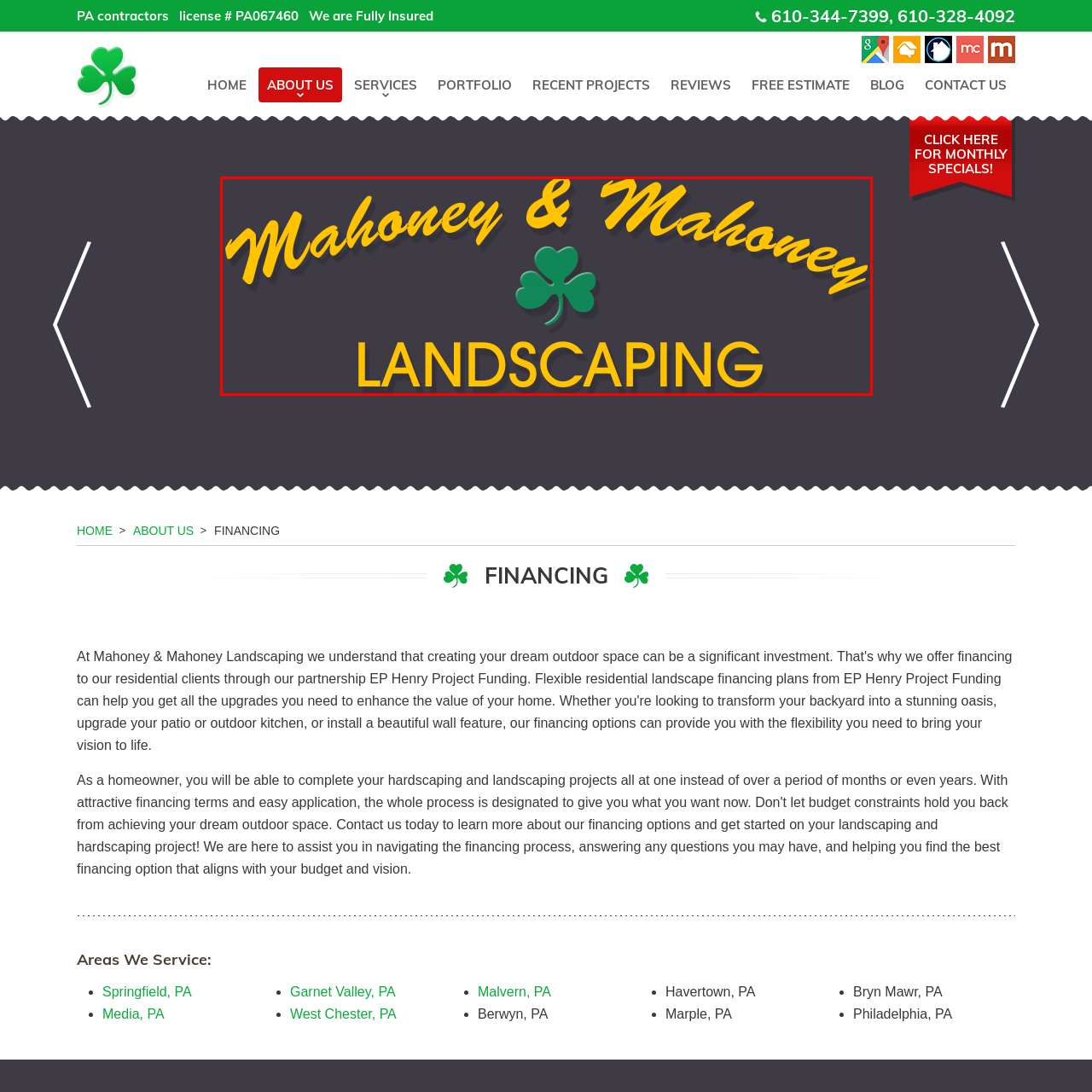Identify the subject within the red bounding box and respond to the following question in a single word or phrase:
What is the shape of the graphic between the two names?

Shamrock